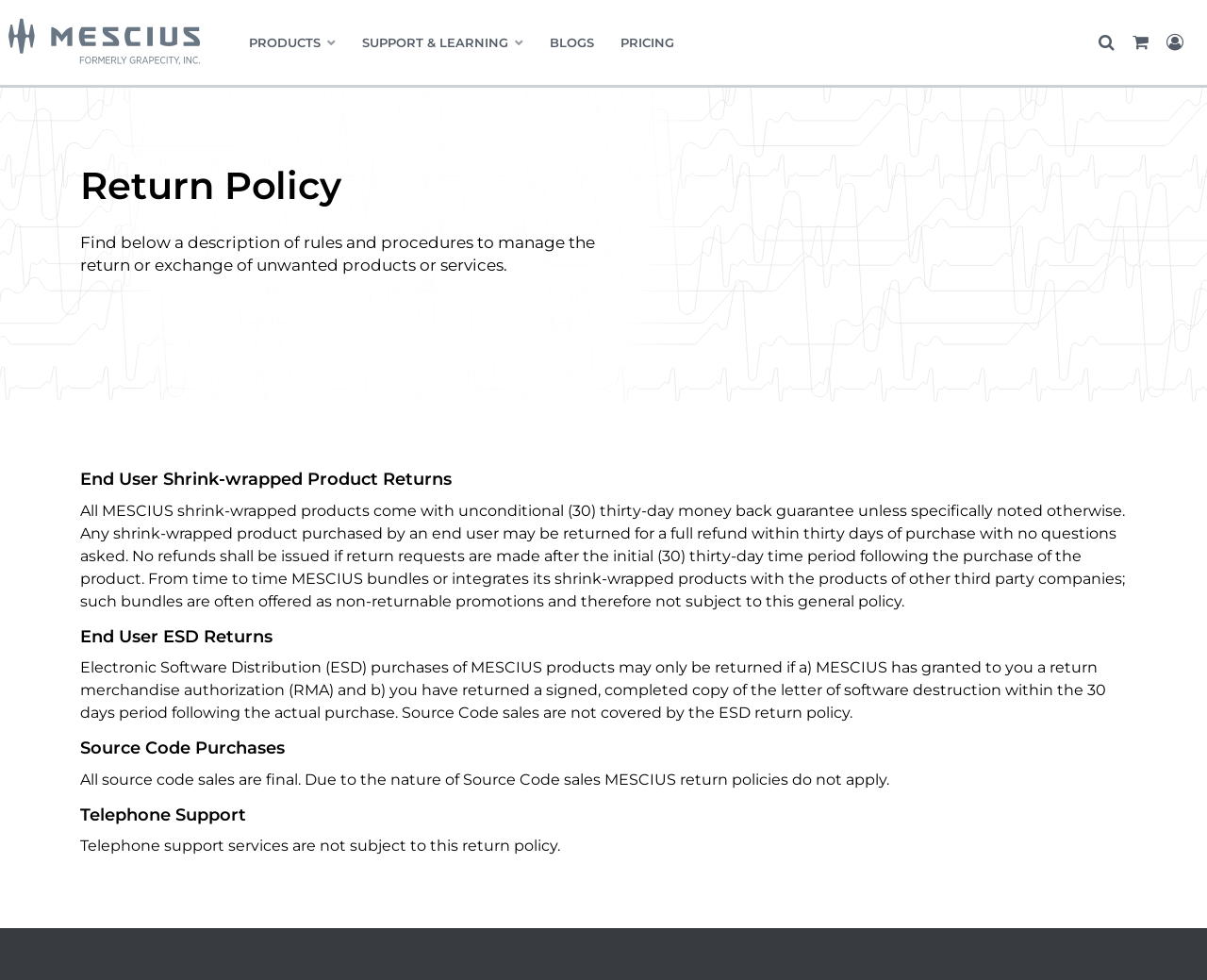Use a single word or phrase to answer the question: What is the purpose of the webpage?

To describe return policies